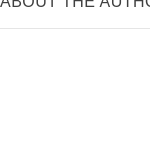What is the purpose of the image layout?
Using the image, elaborate on the answer with as much detail as possible.

The layout of the image is designed to emphasize the author's role in enhancing the reader's understanding of the subject matter, which suggests that the author's contribution is significant and valuable to the reader.